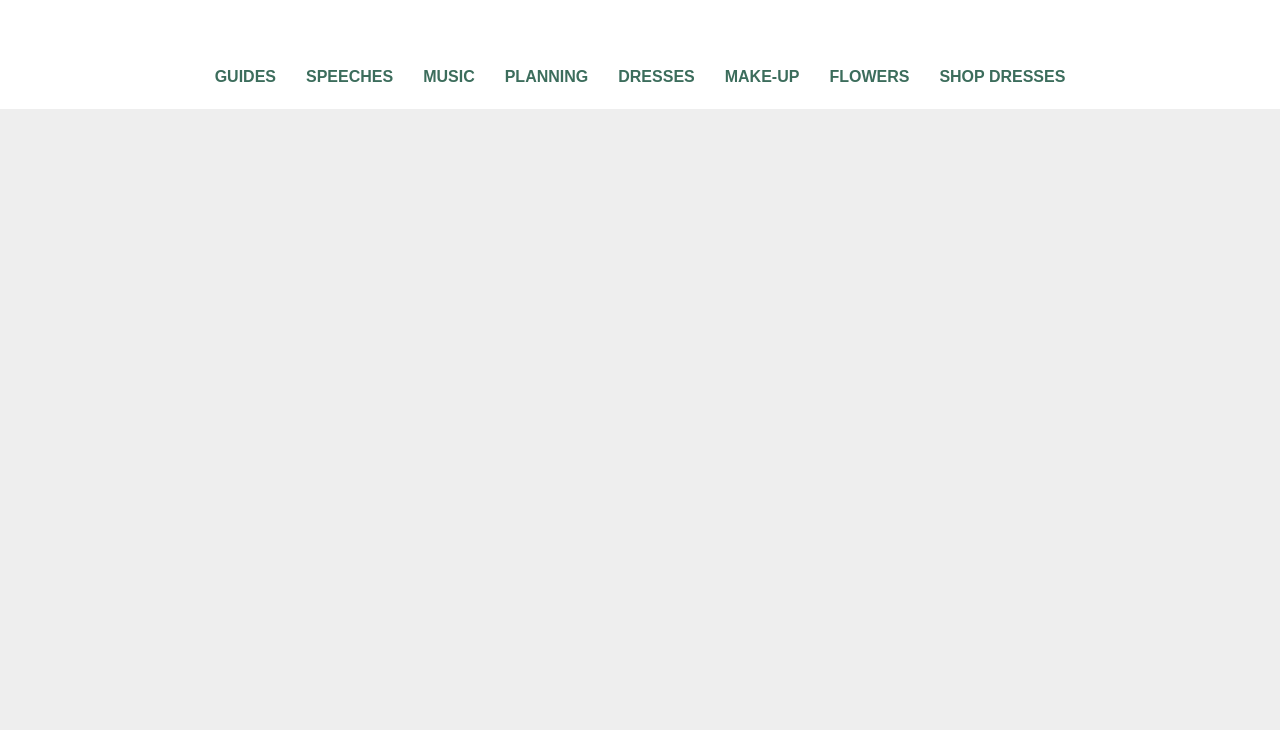Extract the bounding box coordinates for the described element: "Flowers". The coordinates should be represented as four float numbers between 0 and 1: [left, top, right, bottom].

[0.636, 0.041, 0.722, 0.149]